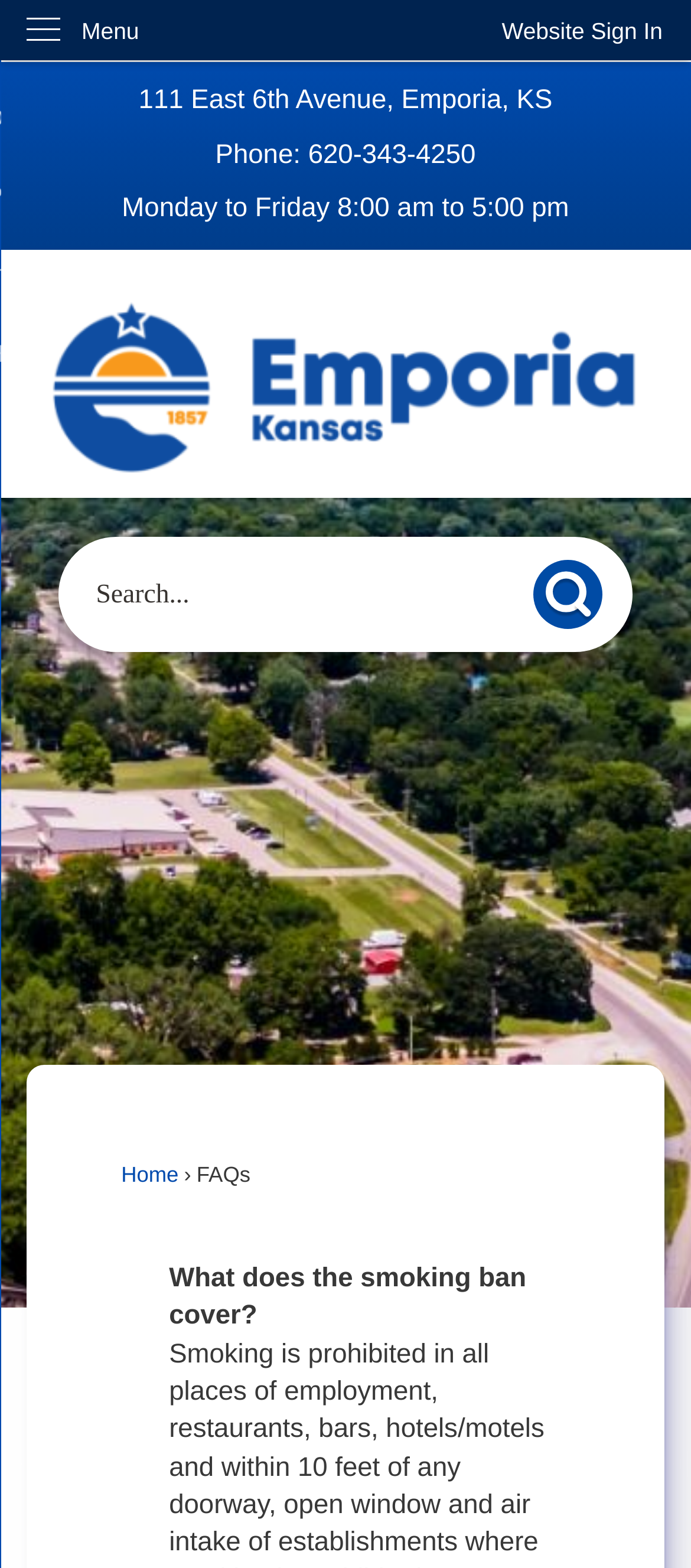What is the phone number of the office?
Please respond to the question with a detailed and well-explained answer.

I found the phone number by looking at the 'Info Advanced' region, where I saw a 'StaticText' element with the label 'Phone:' followed by a link element with the phone number '620-343-4250'.